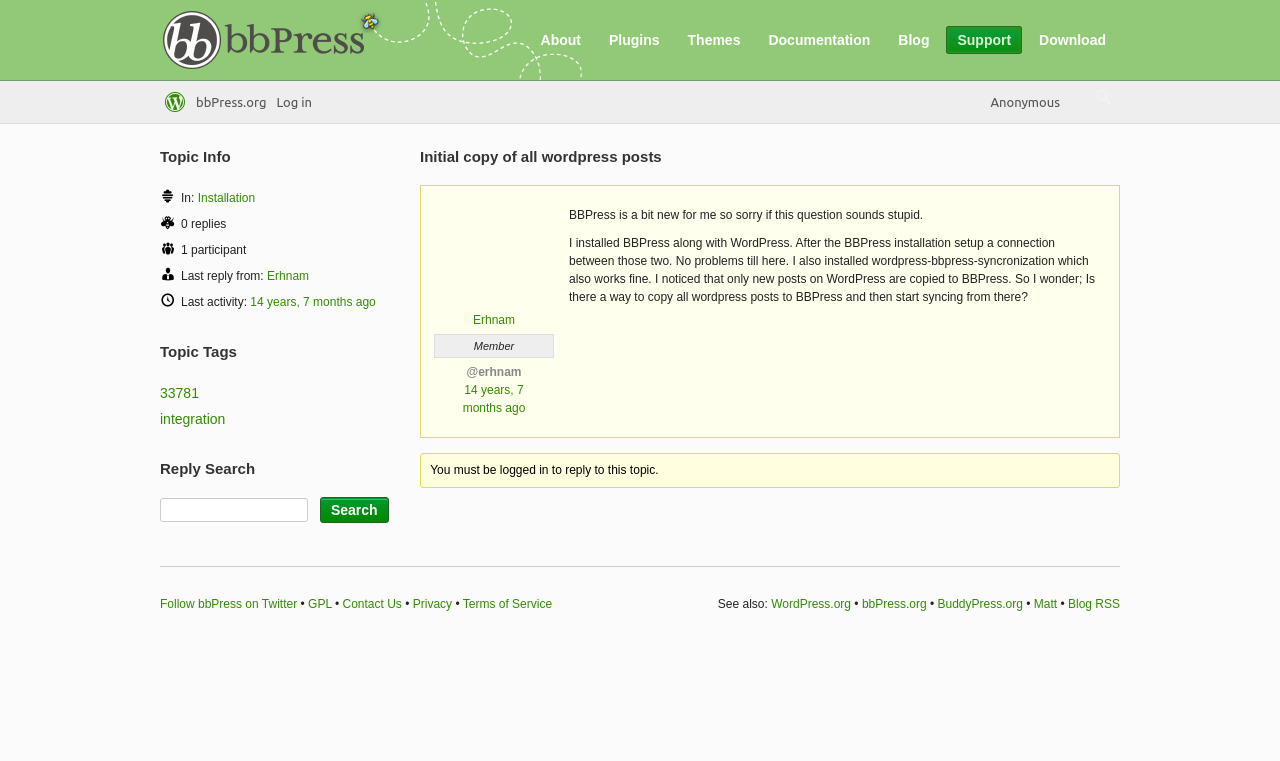Show the bounding box coordinates for the HTML element as described: "Follow bbPress on Twitter".

[0.125, 0.784, 0.232, 0.803]